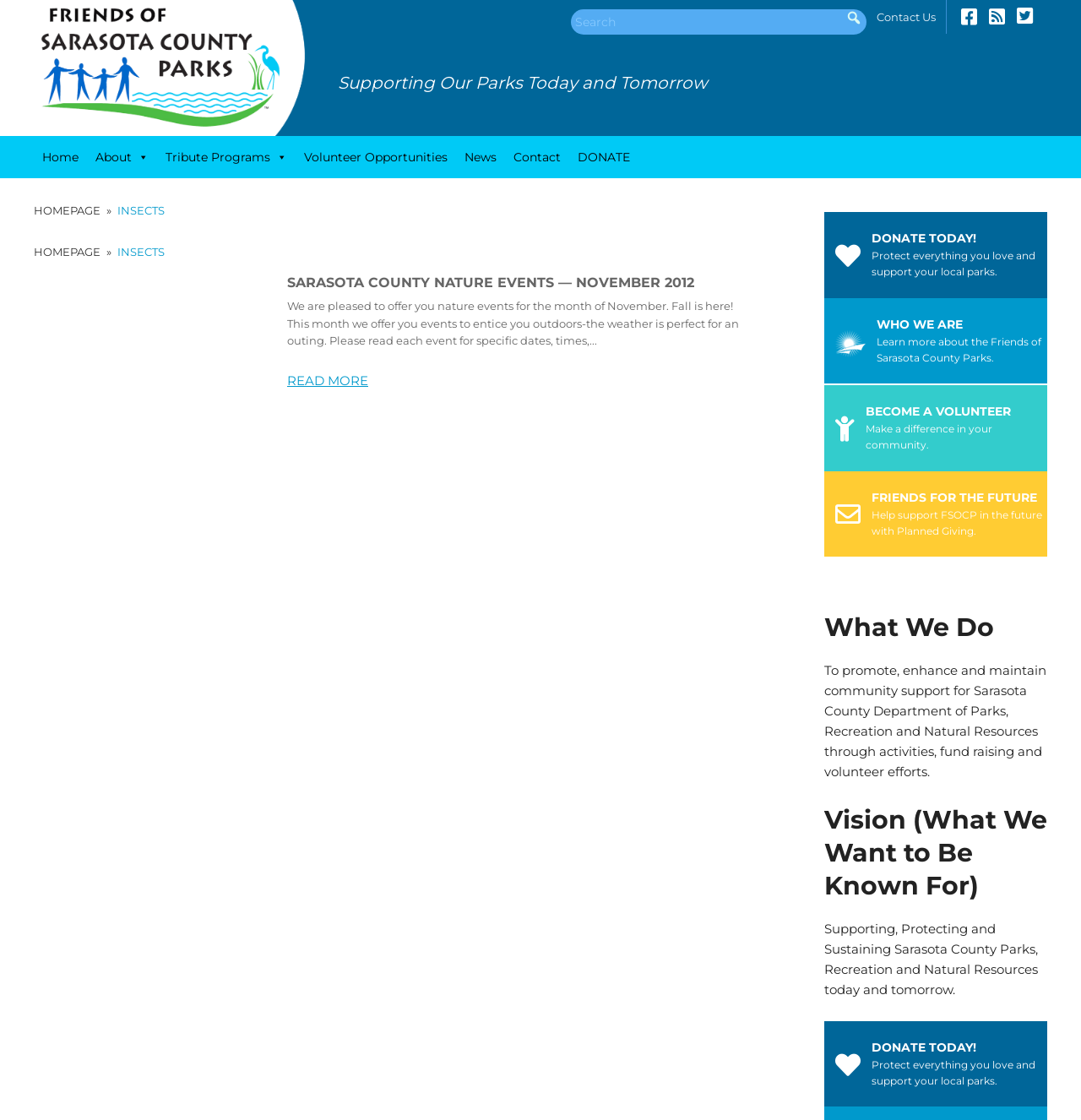Please identify the bounding box coordinates of the element on the webpage that should be clicked to follow this instruction: "Search for something". The bounding box coordinates should be given as four float numbers between 0 and 1, formatted as [left, top, right, bottom].

[0.528, 0.009, 0.802, 0.031]